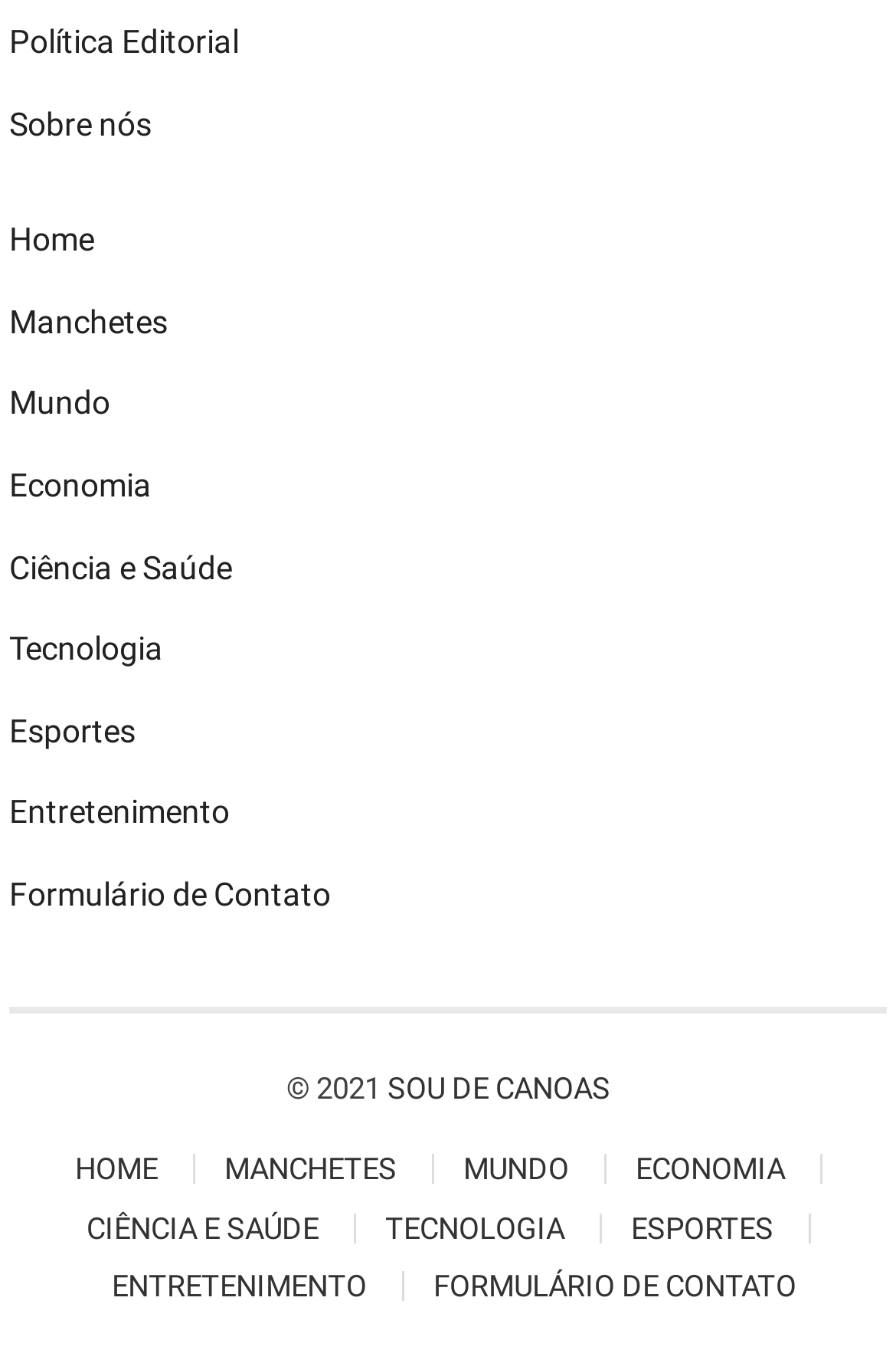What is the last link on the top navigation bar?
Provide a detailed answer to the question, using the image to inform your response.

The last link on the top navigation bar is 'Formulário de Contato', which is located at the rightmost side of the navigation bar.